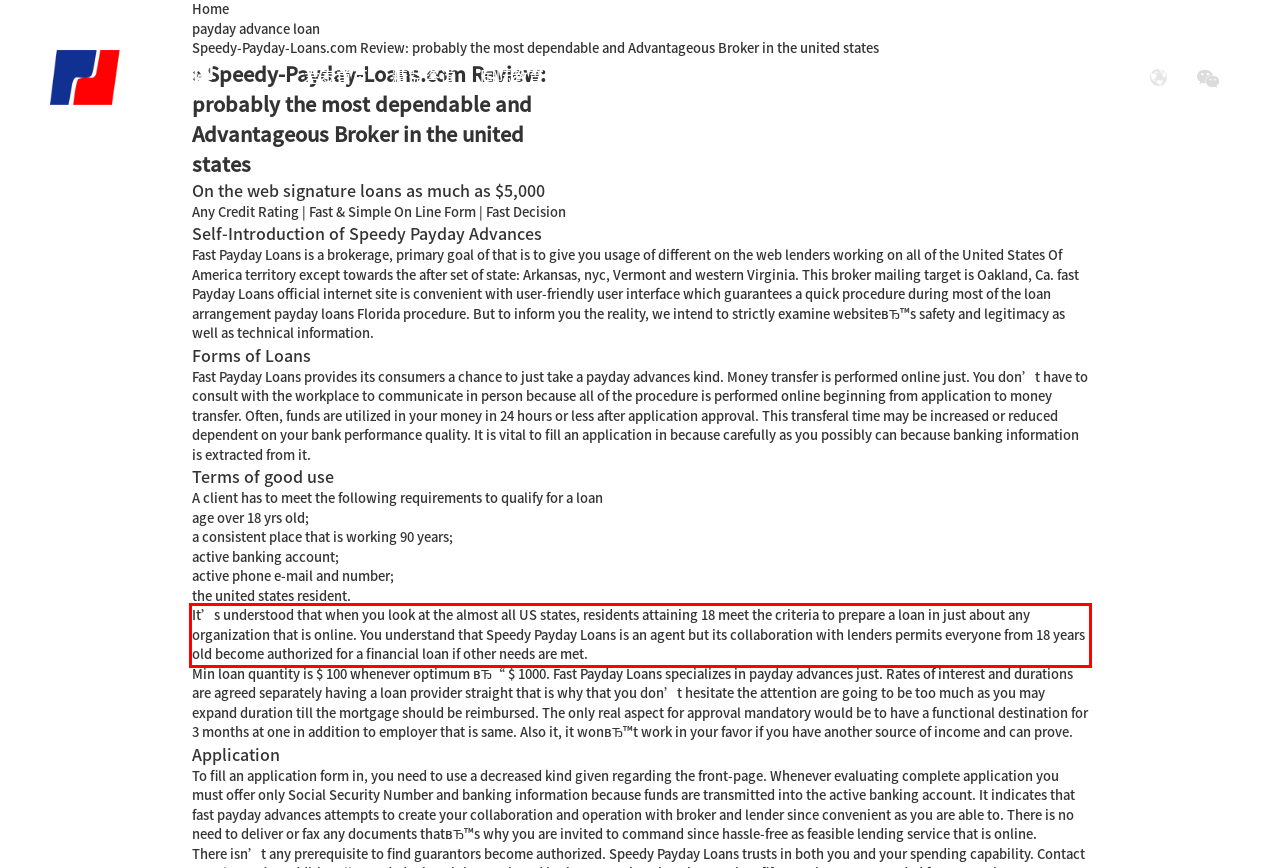Within the screenshot of the webpage, locate the red bounding box and use OCR to identify and provide the text content inside it.

It’s understood that when you look at the almost all US states, residents attaining 18 meet the criteria to prepare a loan in just about any organization that is online. You understand that Speedy Payday Loans is an agent but its collaboration with lenders permits everyone from 18 years old become authorized for a financial loan if other needs are met.